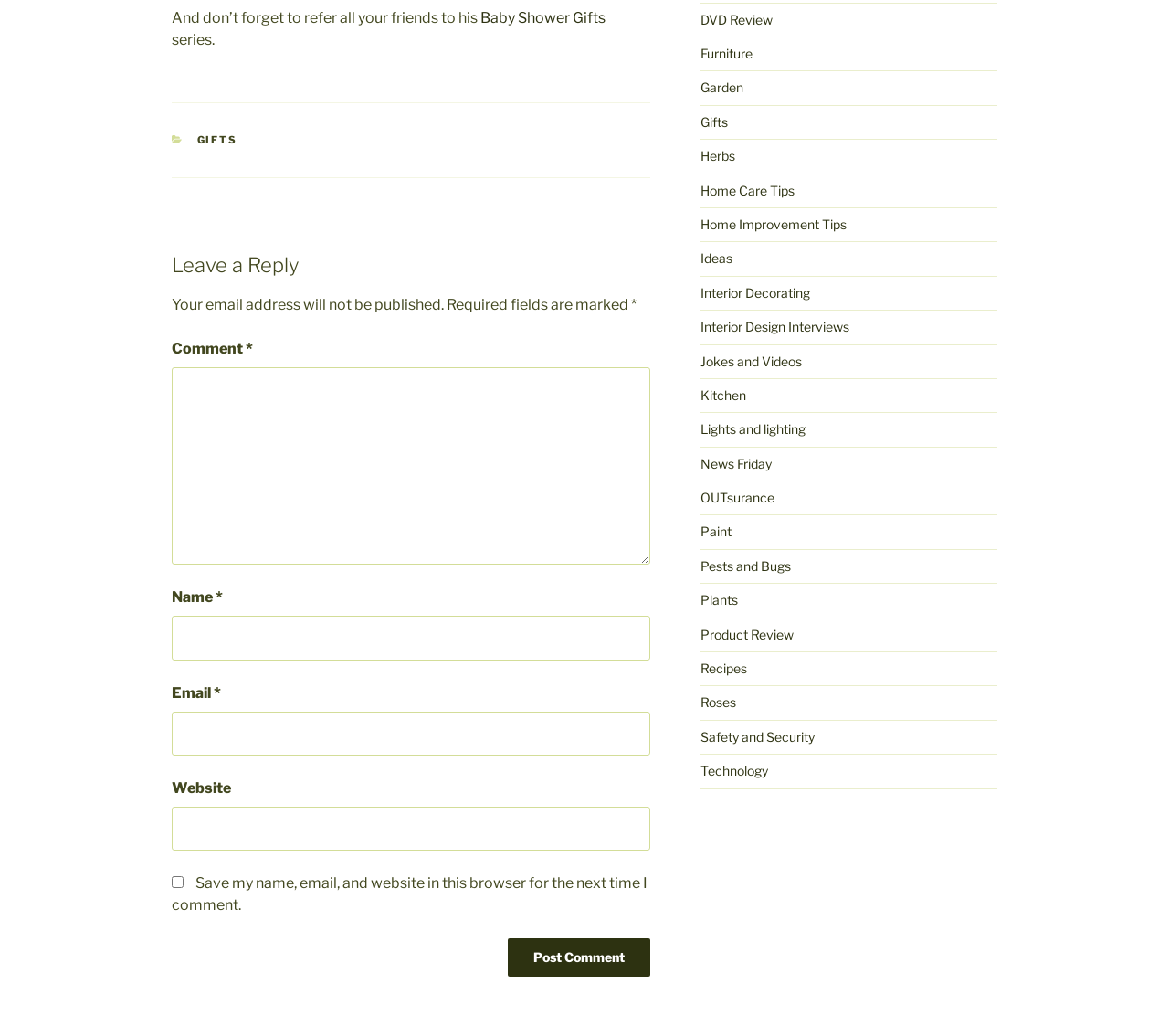What is the purpose of the checkbox in the comment form?
Please use the visual content to give a single word or phrase answer.

Save user data